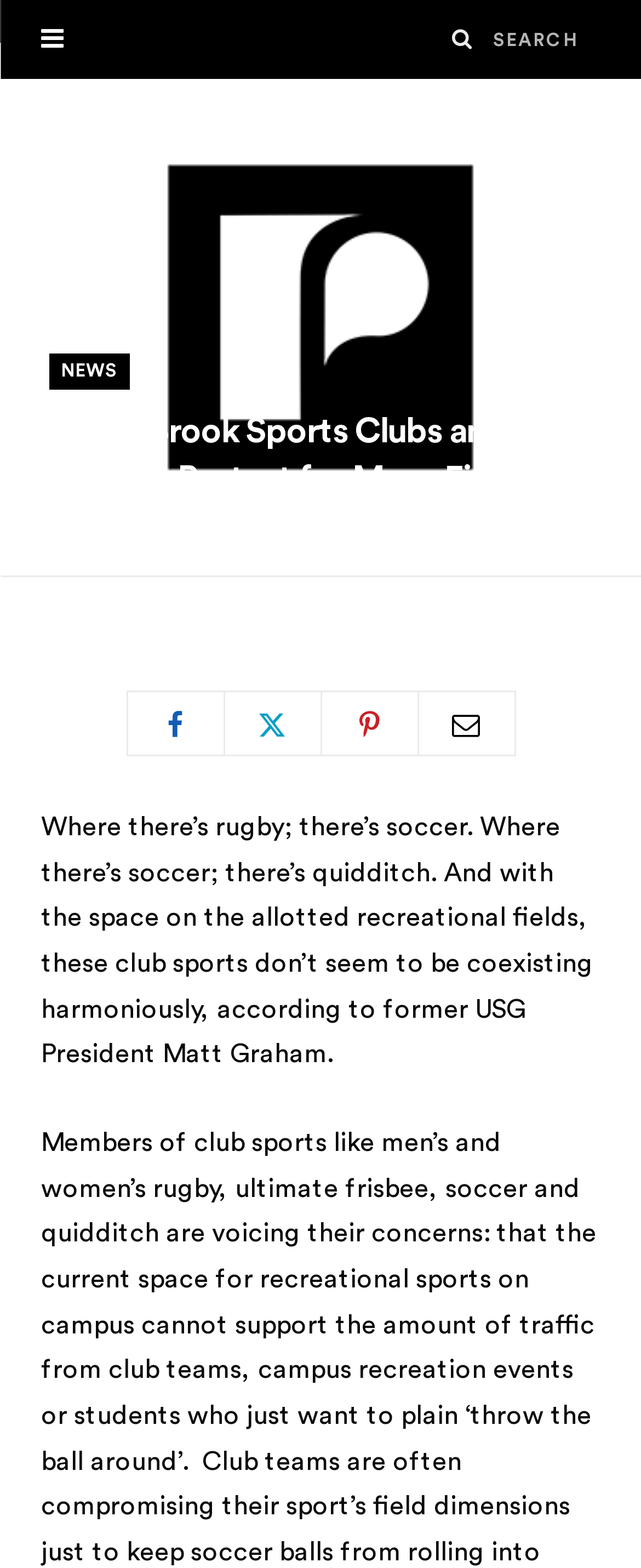For the element described, predict the bounding box coordinates as (top-left x, top-left y, bottom-right x, bottom-right y). All values should be between 0 and 1. Element description: aria-label="Search"

[0.705, 0.018, 0.738, 0.031]